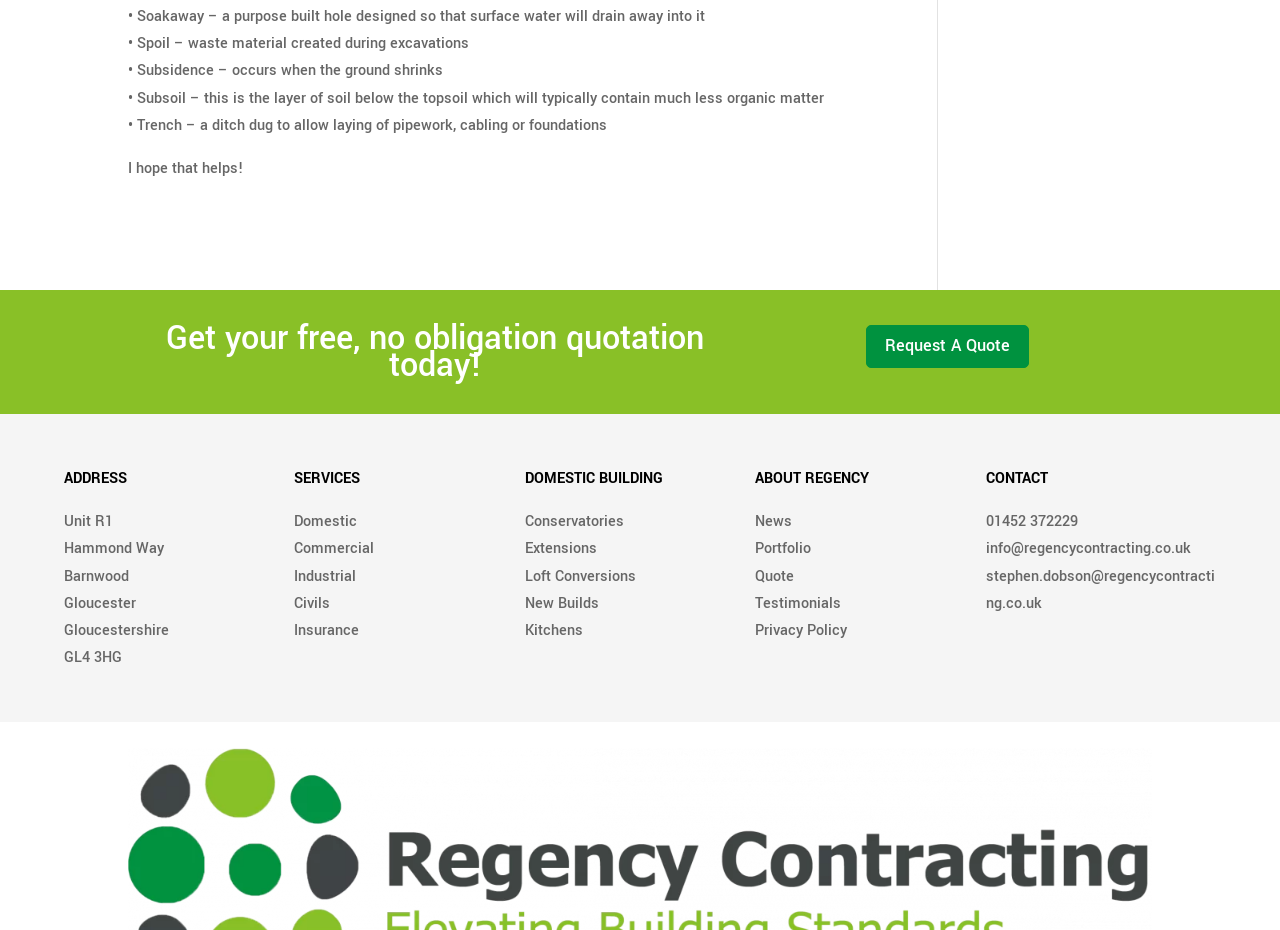Identify the bounding box coordinates of the clickable region to carry out the given instruction: "Get more information about domestic building services".

[0.41, 0.55, 0.487, 0.572]